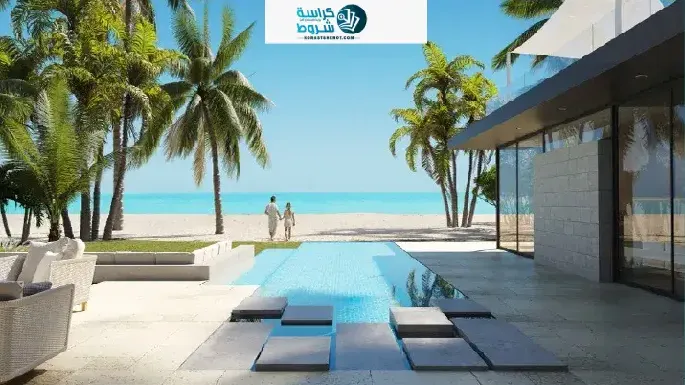Please provide a detailed answer to the question below by examining the image:
What is the color of the sea?

The caption describes the sea as 'turquoise', which suggests that the color of the sea is a vibrant blue-green hue.